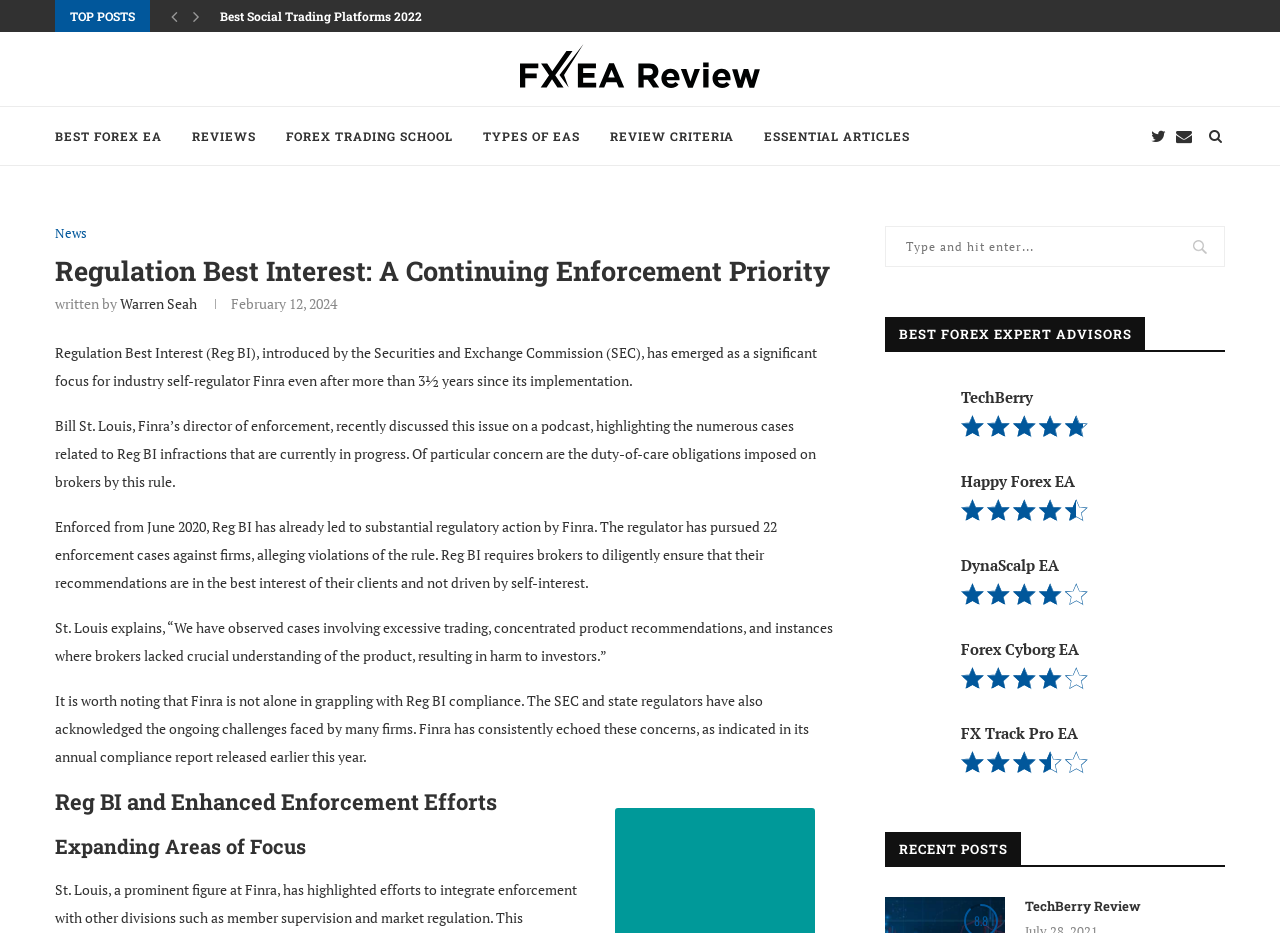Locate and provide the bounding box coordinates for the HTML element that matches this description: "News".

[0.043, 0.242, 0.068, 0.259]